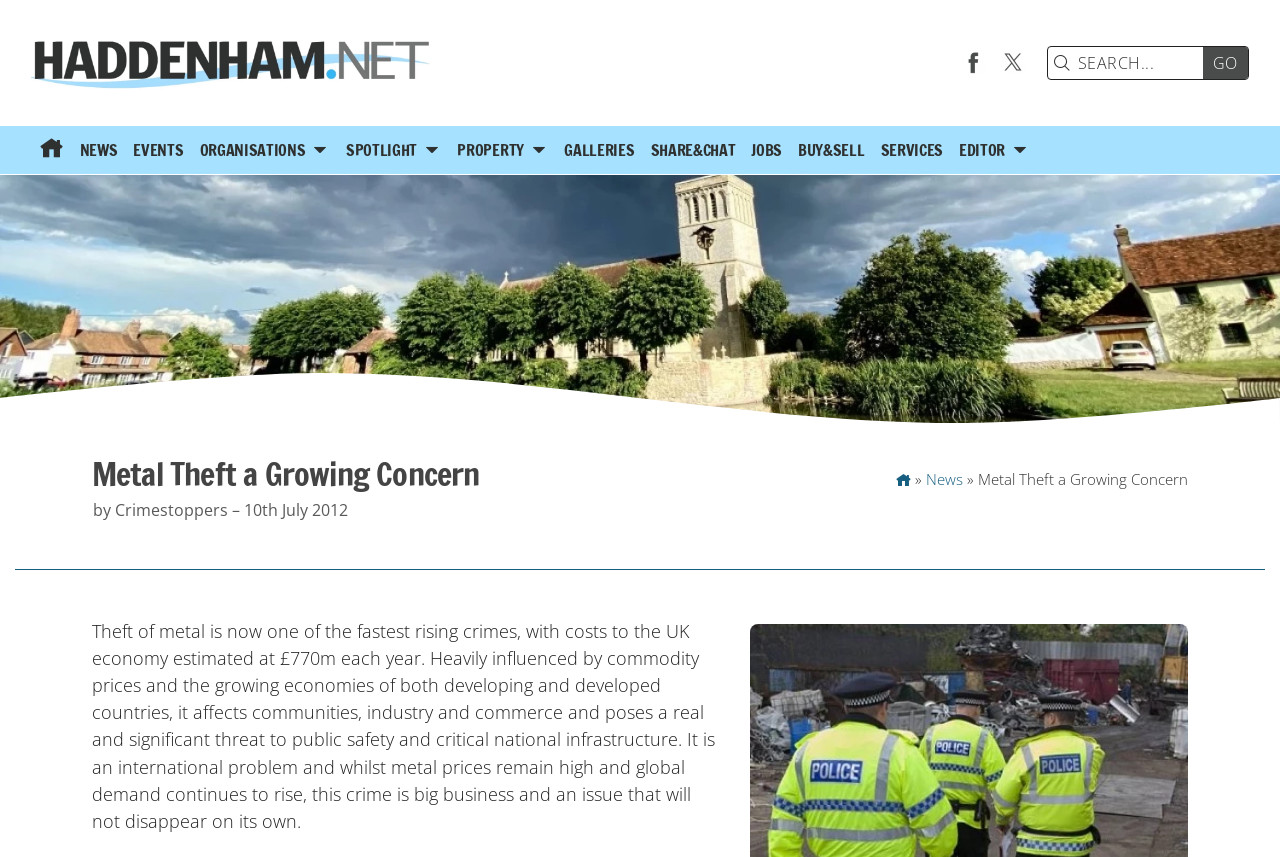Please identify the bounding box coordinates of where to click in order to follow the instruction: "Browse the Beauty category".

None